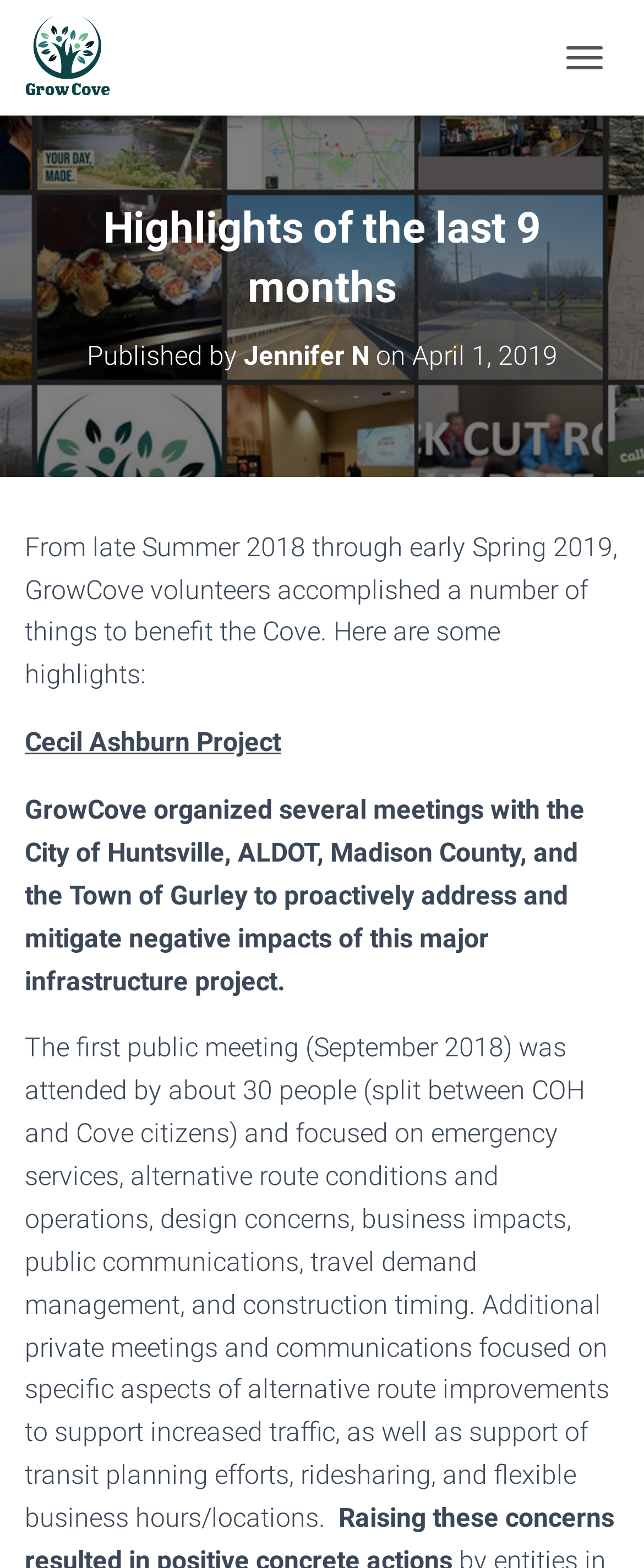Extract the primary headline from the webpage and present its text.

Highlights of the last 9 months